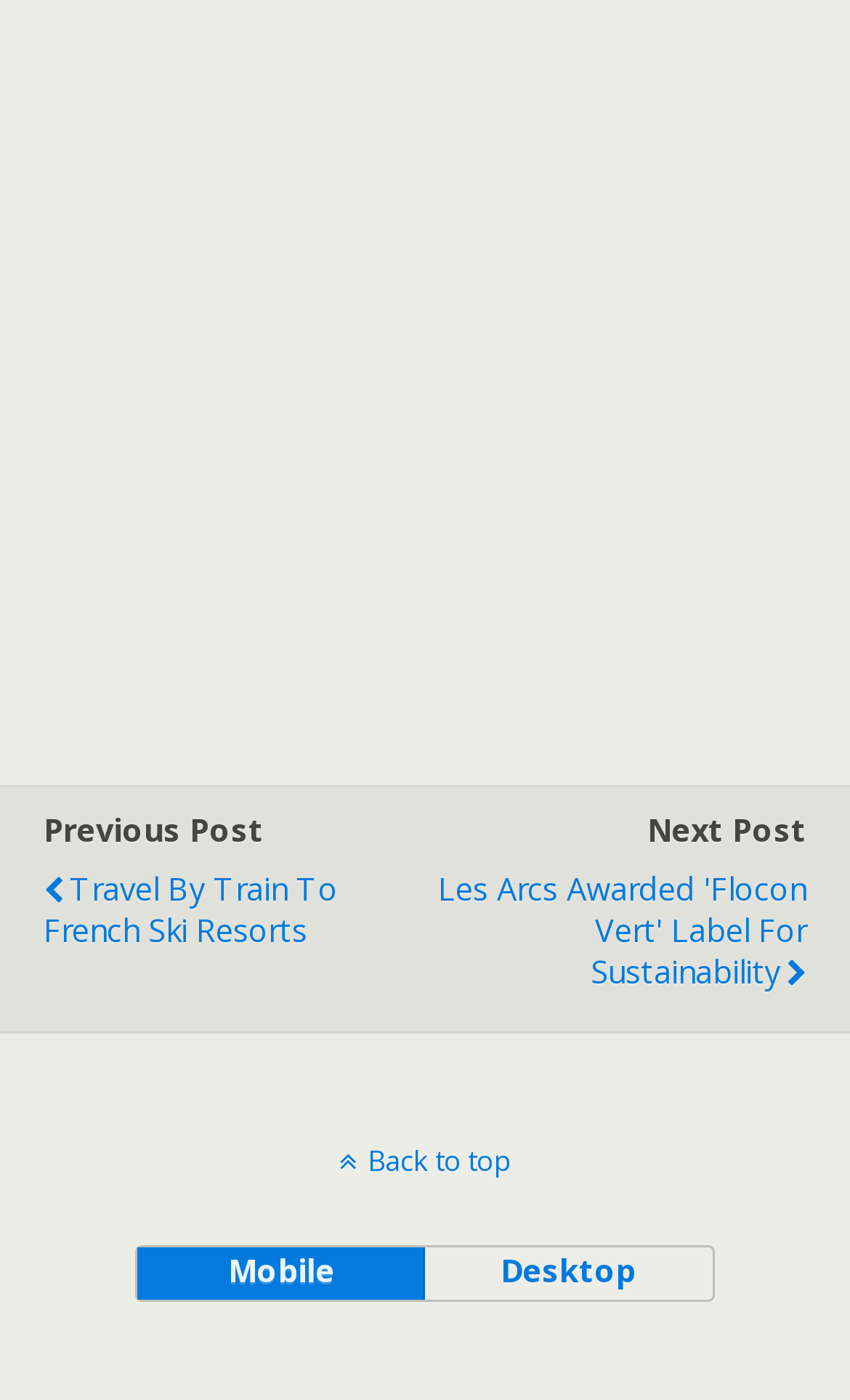Determine the bounding box for the UI element described here: "mobile".

[0.163, 0.891, 0.5, 0.928]